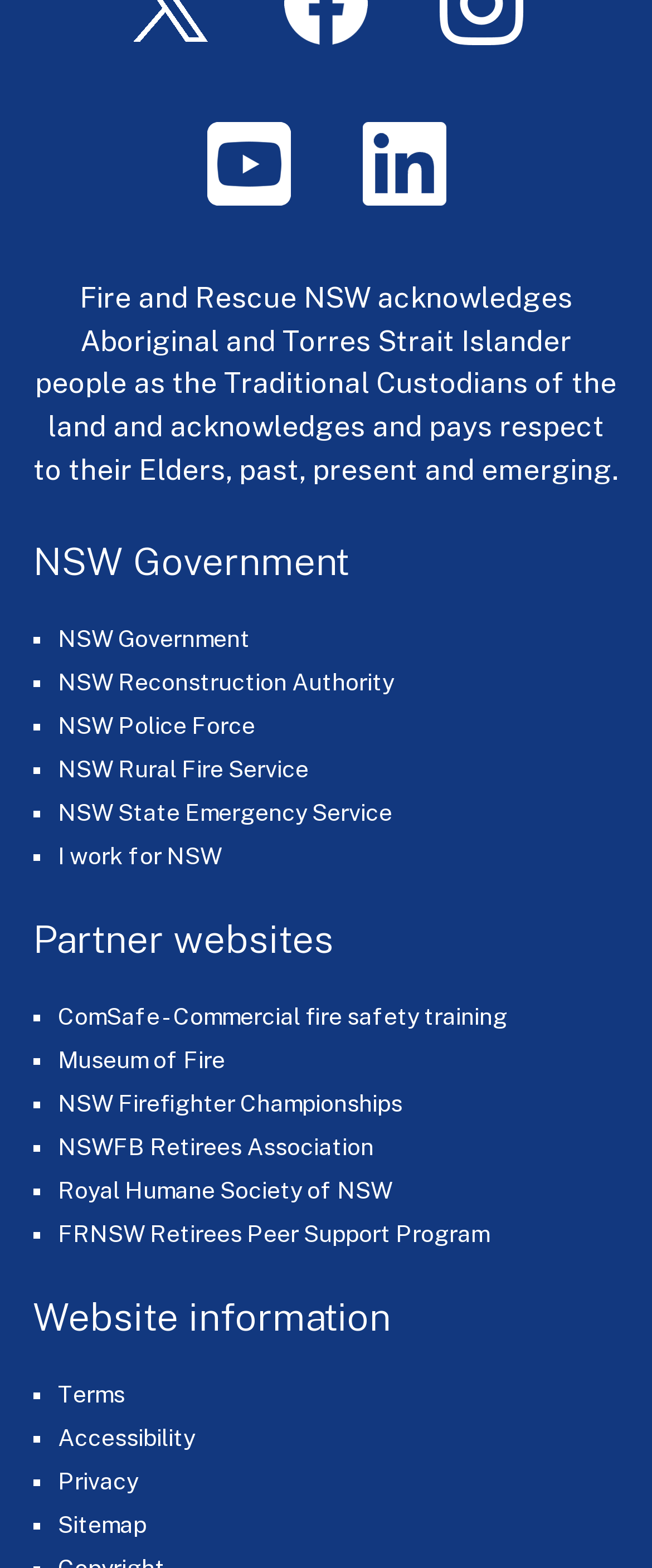Determine the bounding box coordinates of the clickable region to follow the instruction: "View Terms".

[0.088, 0.881, 0.191, 0.898]